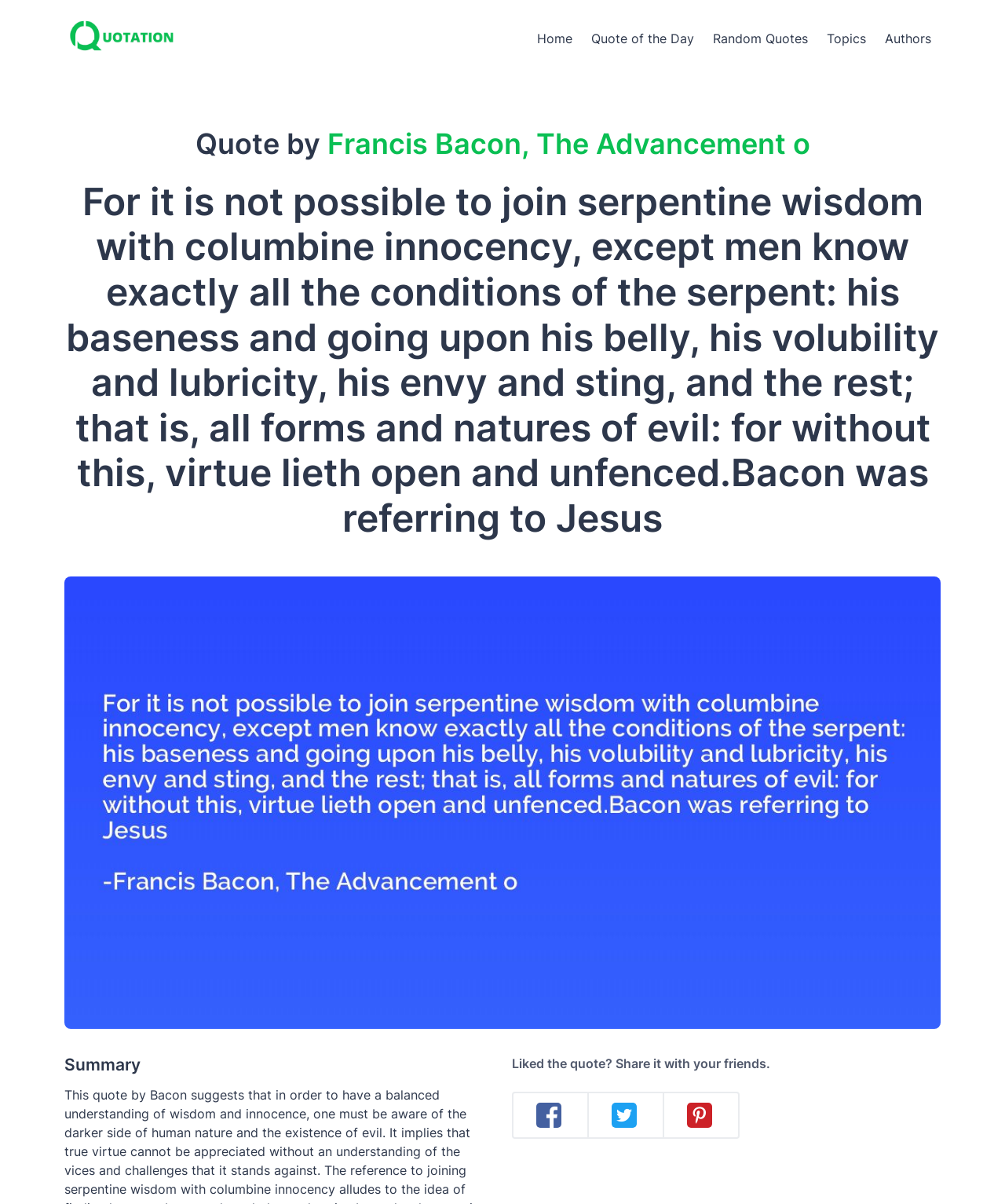Detail the various sections and features of the webpage.

This webpage appears to be a quote page from Quotation.io, featuring a quote by Francis Bacon from his work "The Advancement o". At the top left corner, there is a Quotation.io logo, which is an image linked to the website's homepage. 

Below the logo, there are five buttons aligned horizontally, labeled "Home", "Quote of the Day", "Random Quotes", "Topics", and "Authors", respectively, from left to right. 

The main content of the page is a quote by Francis Bacon, which is divided into two parts. The first part is a heading that displays the quote's author and source, with a link to the quote's details. The second part is the quote itself, which is a lengthy passage of text that occupies most of the page's vertical space. 

To the right of the quote, there is a large image that seems to be related to the quote's content. 

At the bottom of the page, there is a heading labeled "Summary", followed by a static text that encourages users to share the quote with their friends. Below this text, there are three social media links, namely Facebook, Twitter, and Pinterest, each accompanied by its respective logo image. These links are grouped together and aligned horizontally.